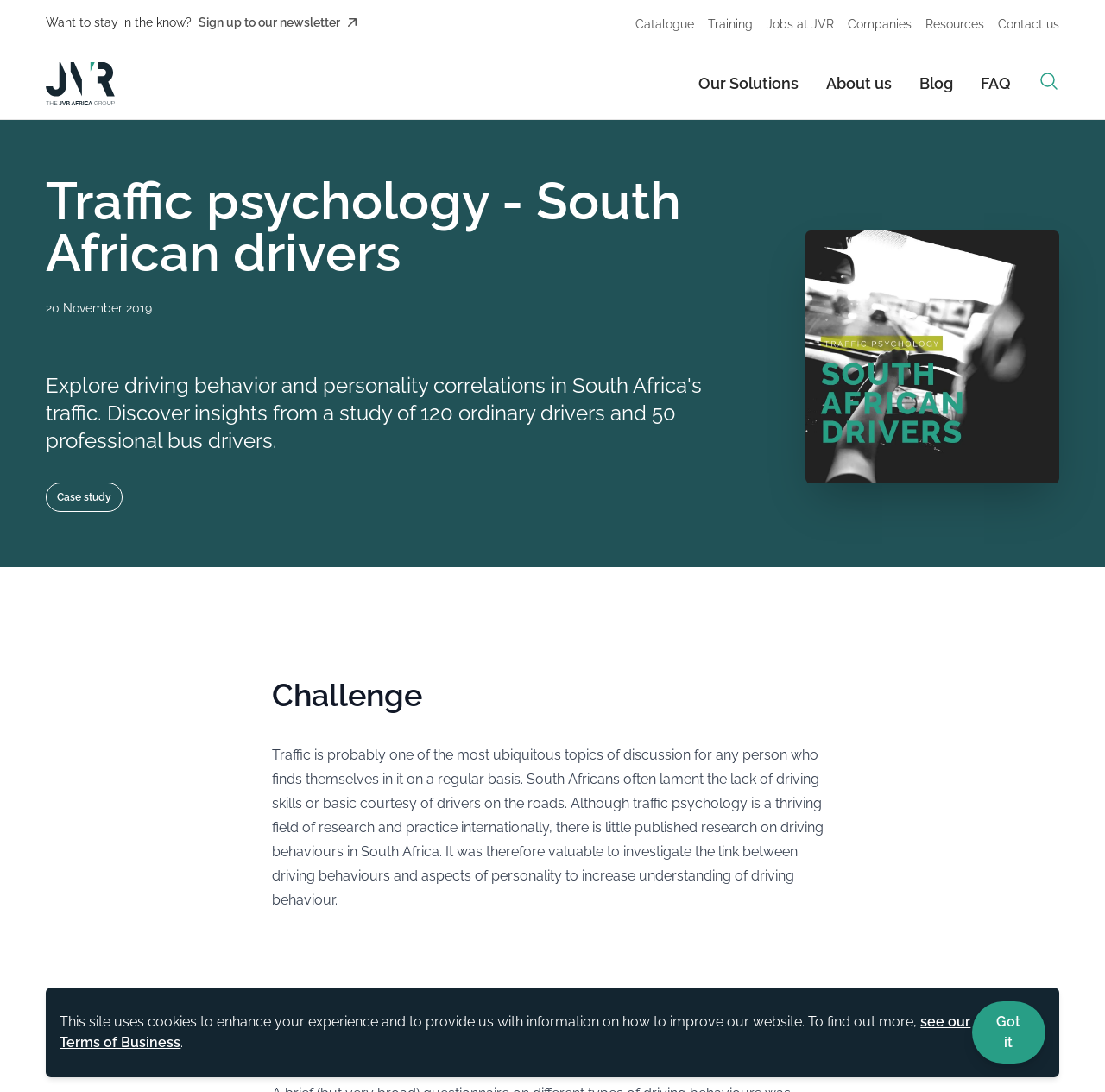Please identify the bounding box coordinates of the element's region that I should click in order to complete the following instruction: "Sign up to our newsletter". The bounding box coordinates consist of four float numbers between 0 and 1, i.e., [left, top, right, bottom].

[0.18, 0.013, 0.327, 0.028]